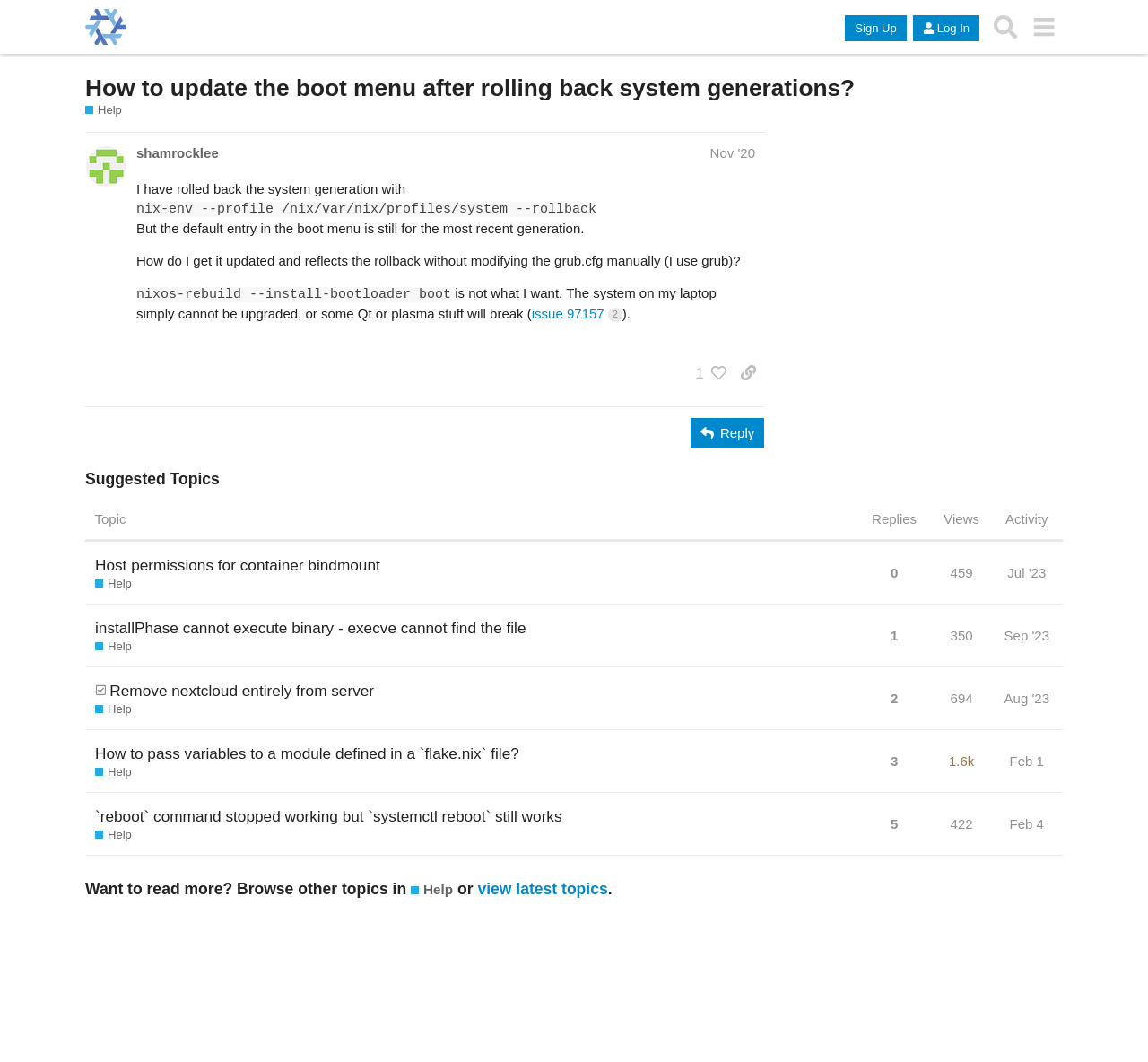Specify the bounding box coordinates of the element's area that should be clicked to execute the given instruction: "Reply to the post". The coordinates should be four float numbers between 0 and 1, i.e., [left, top, right, bottom].

[0.602, 0.393, 0.666, 0.422]